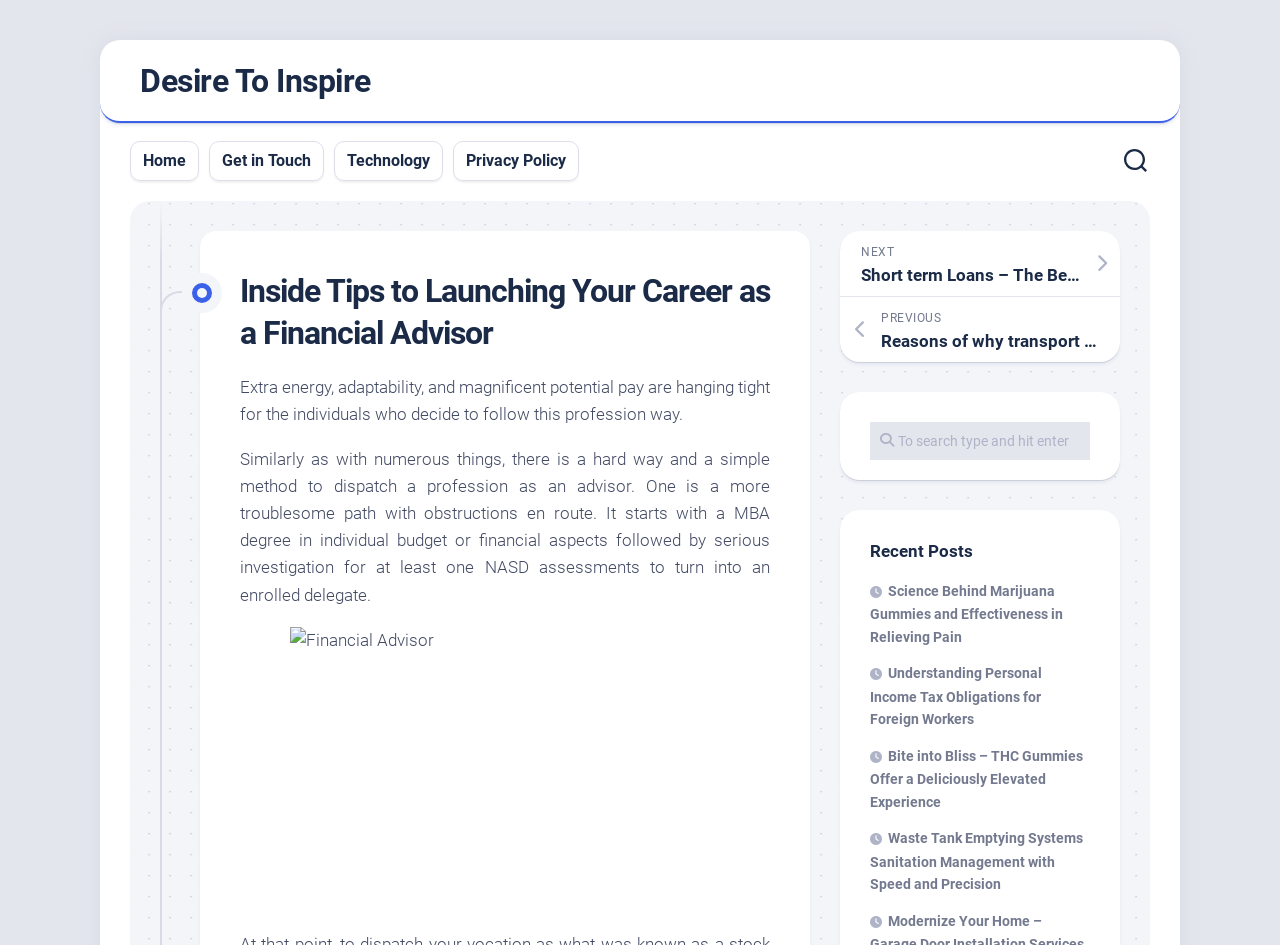Determine the bounding box coordinates of the area to click in order to meet this instruction: "Type and search in the text box".

[0.68, 0.447, 0.852, 0.487]